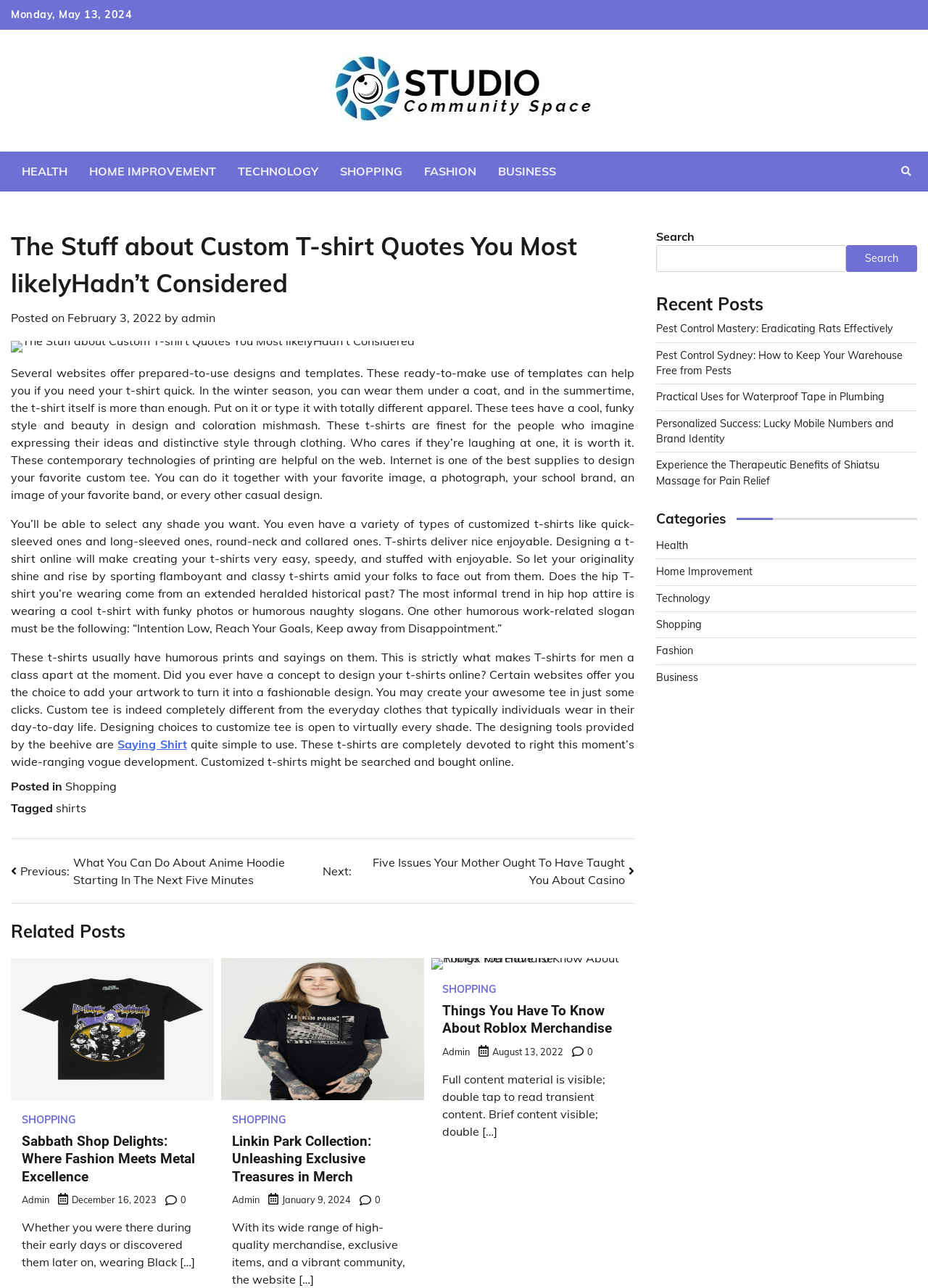Calculate the bounding box coordinates for the UI element based on the following description: "Home Improvement". Ensure the coordinates are four float numbers between 0 and 1, i.e., [left, top, right, bottom].

[0.707, 0.439, 0.811, 0.449]